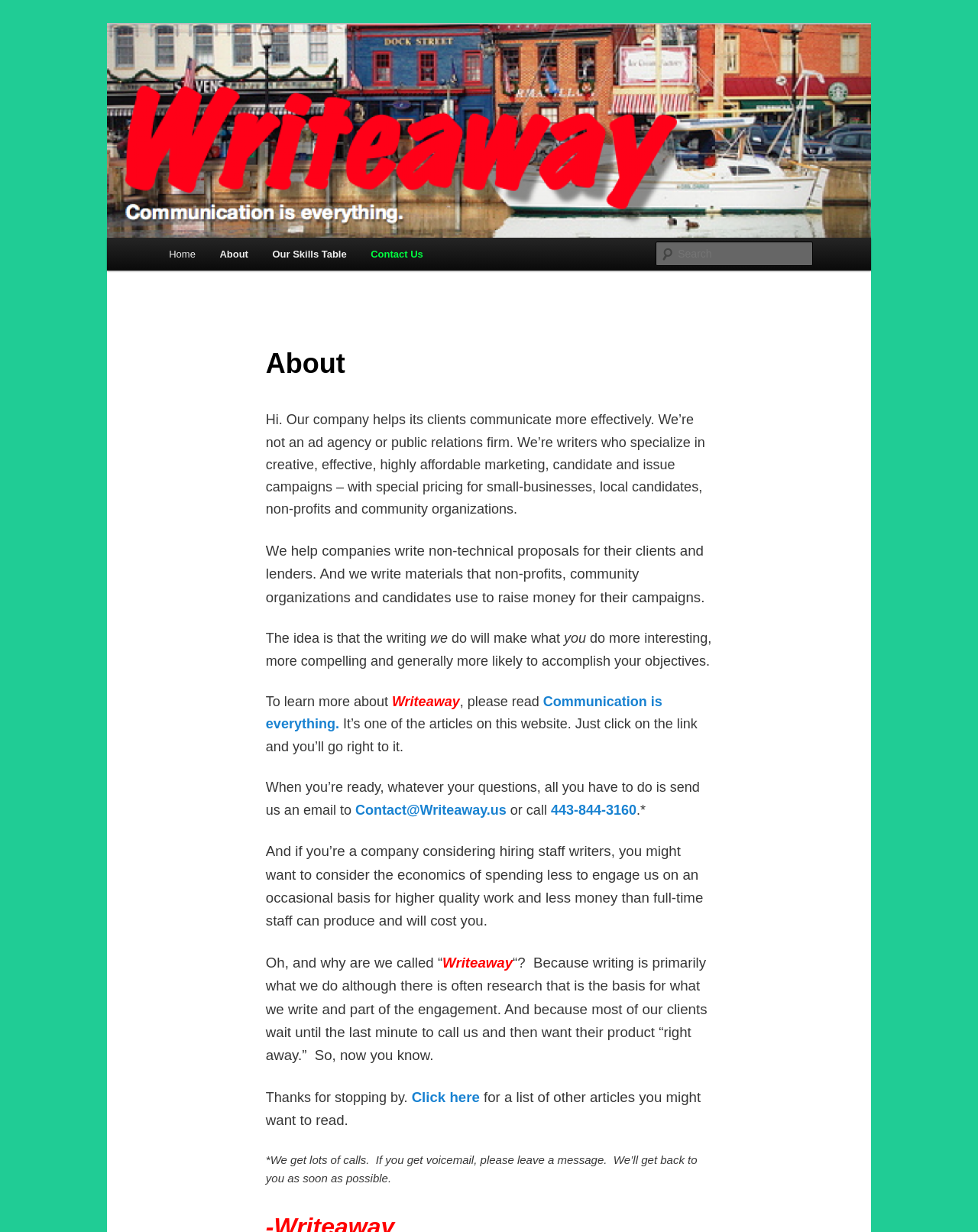Identify the bounding box coordinates of the element to click to follow this instruction: 'Click on the 'Communication is everything.' link'. Ensure the coordinates are four float values between 0 and 1, provided as [left, top, right, bottom].

[0.272, 0.563, 0.677, 0.594]